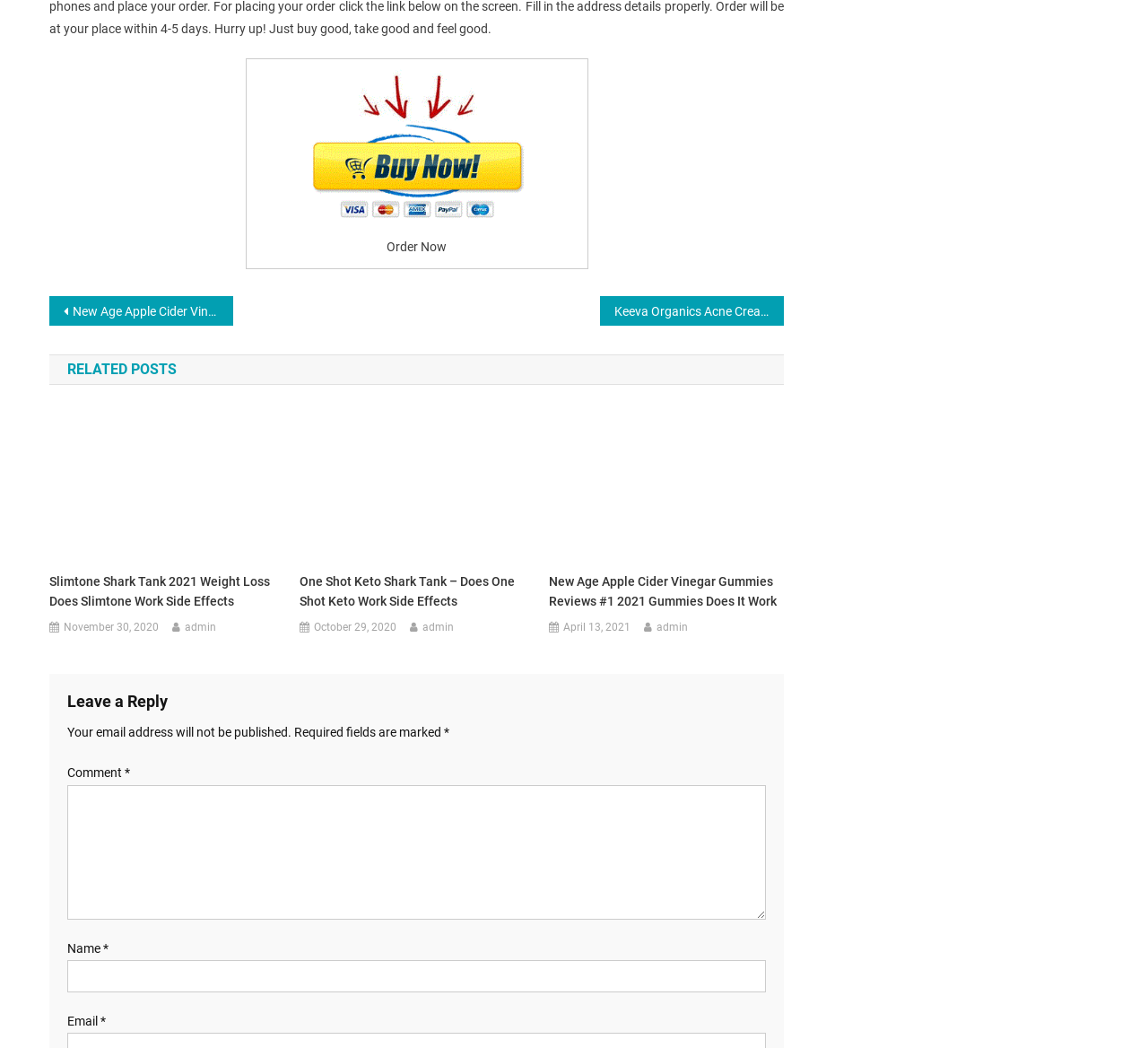Identify the bounding box coordinates of the clickable region to carry out the given instruction: "Leave a comment".

[0.059, 0.749, 0.667, 0.877]